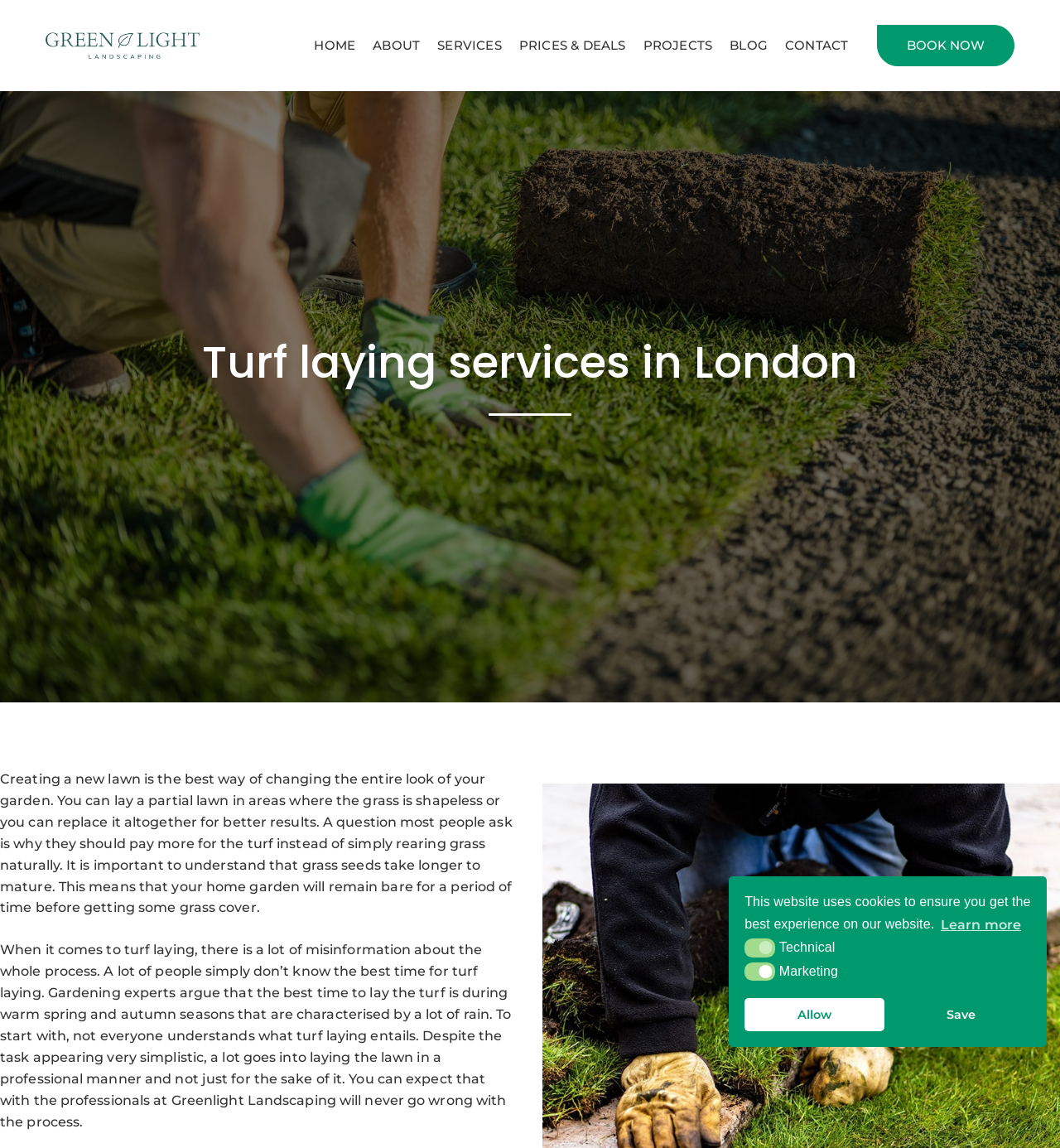Please provide a comprehensive response to the question below by analyzing the image: 
How can I contact the company for turf laying services?

The meta description of the webpage mentions 'Give us a call on 020 8352 0895', which suggests that I can contact the company for turf laying services by calling this phone number.